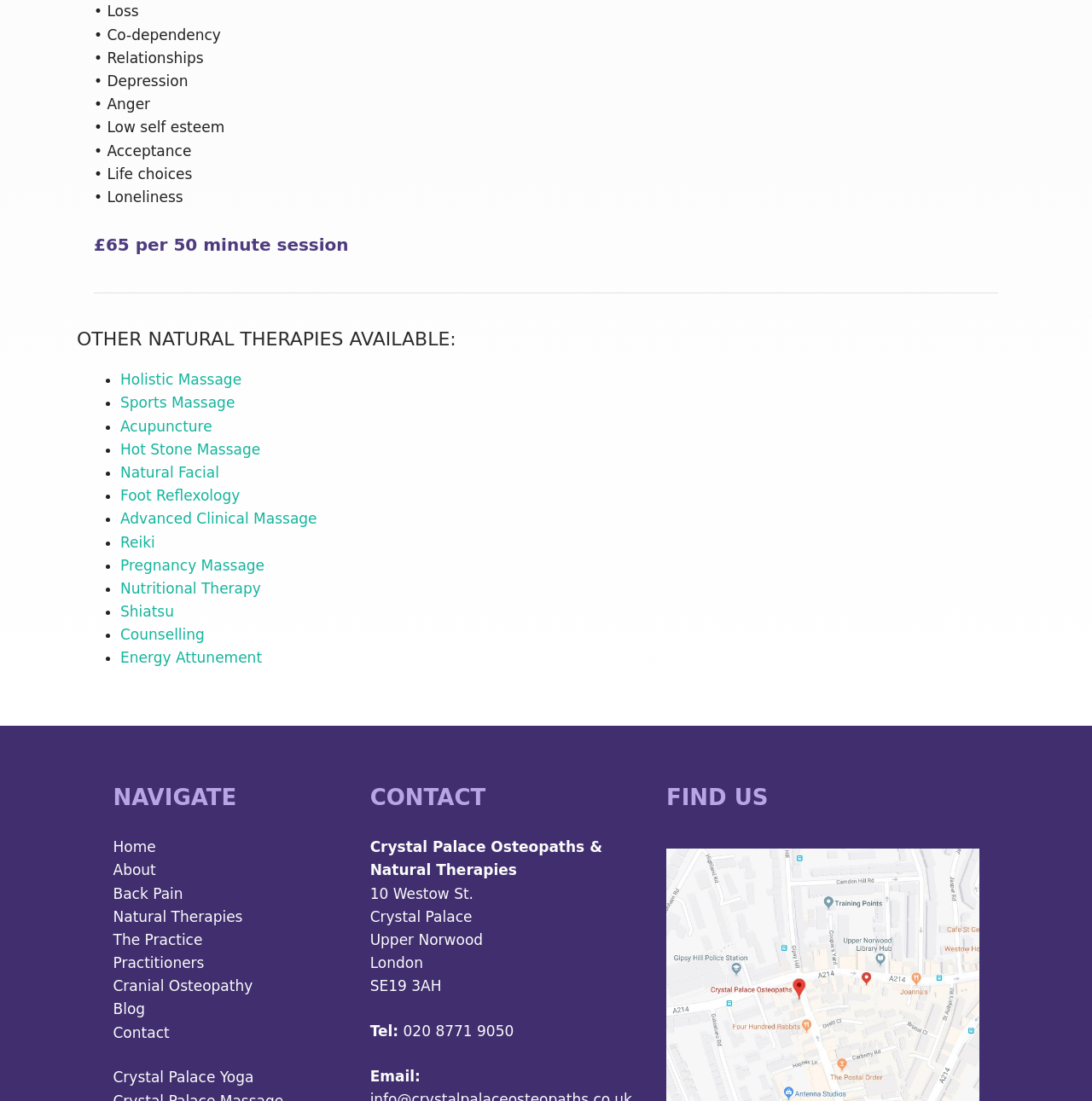Please give a short response to the question using one word or a phrase:
What is the address of Crystal Palace Osteopaths & Natural Therapies?

10 Westow St.